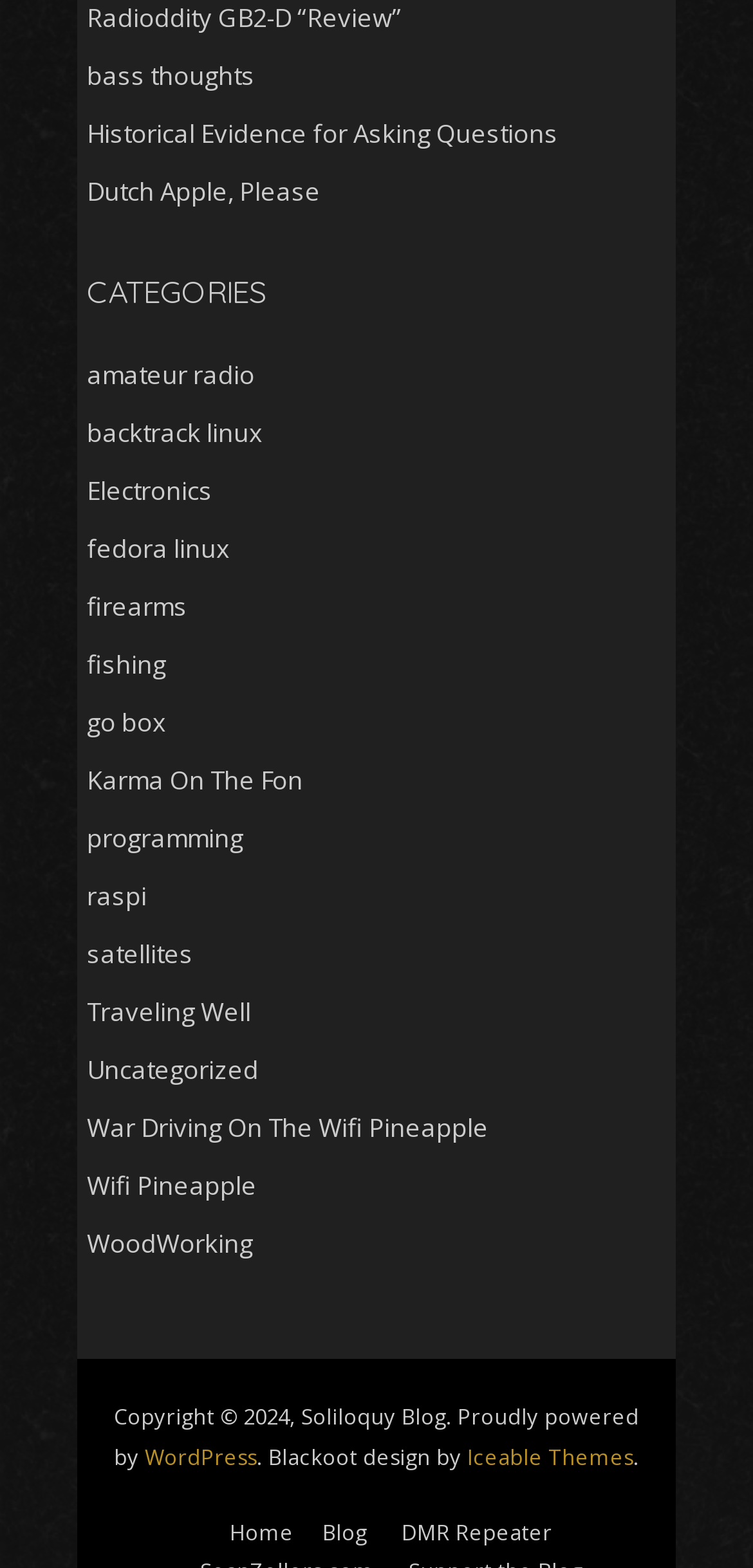Provide the bounding box coordinates for the area that should be clicked to complete the instruction: "click on 'bass thoughts'".

[0.115, 0.037, 0.338, 0.059]